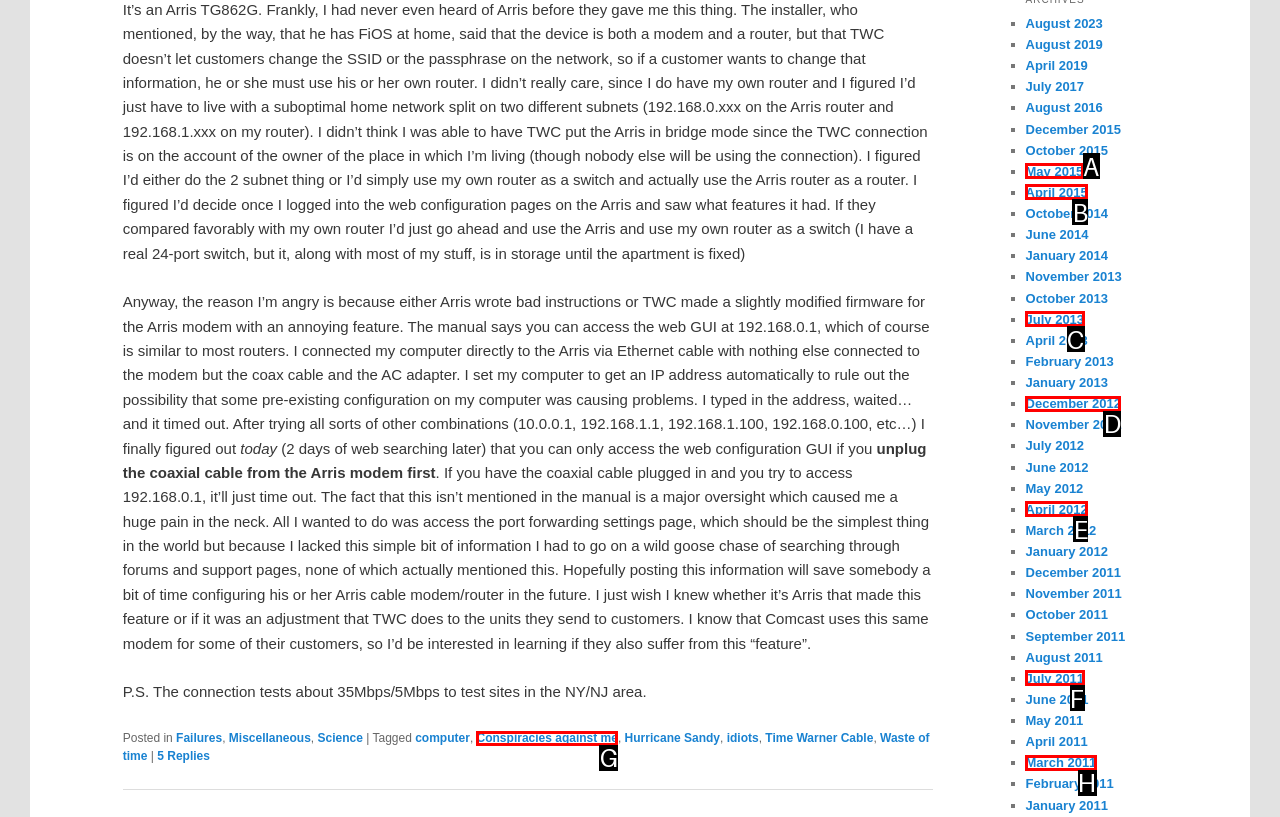Please determine which option aligns with the description: July 2011. Respond with the option’s letter directly from the available choices.

F